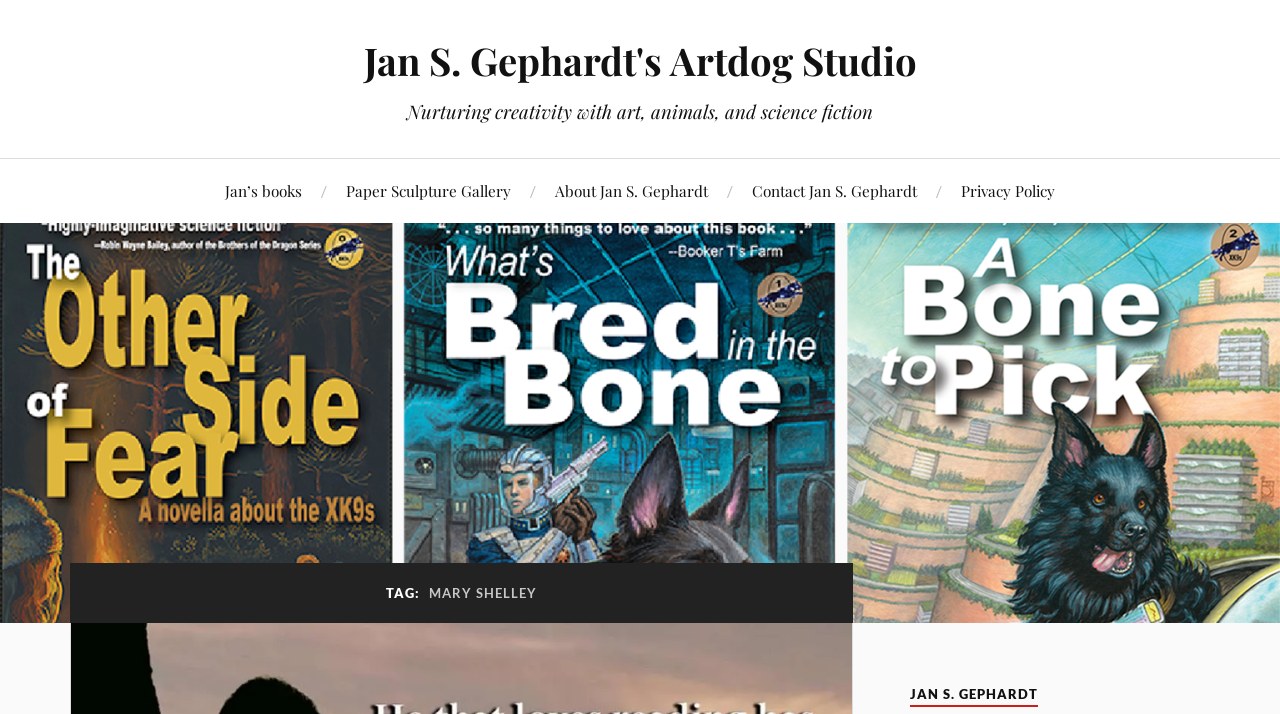Create an in-depth description of the webpage, covering main sections.

The webpage is dedicated to Mary Shelley Archives, with a focus on Jan S. Gephardt's Artdog Studio. At the top, there is a link to "Jan S. Gephardt's Artdog Studio" positioned slightly to the right of the center. Below this, a heading reads "Nurturing creativity with art, animals, and science fiction", taking up most of the width of the page.

Underneath the heading, there are five links arranged horizontally, each with a moderate width. From left to right, they are "Jan’s books", "Paper Sculpture Gallery", "About Jan S. Gephardt", "Contact Jan S. Gephardt", and "Privacy Policy". These links are positioned roughly in the middle of the page, vertically.

Taking up the majority of the page's lower section is a large figure, spanning the full width of the page. Within this figure, there are two headings. The first, "TAG: MARY SHELLEY", is positioned near the top-left corner of the figure. The second, "JAN S. GEPHARDT", is located near the bottom-right corner of the figure, slightly above the bottom edge of the page.